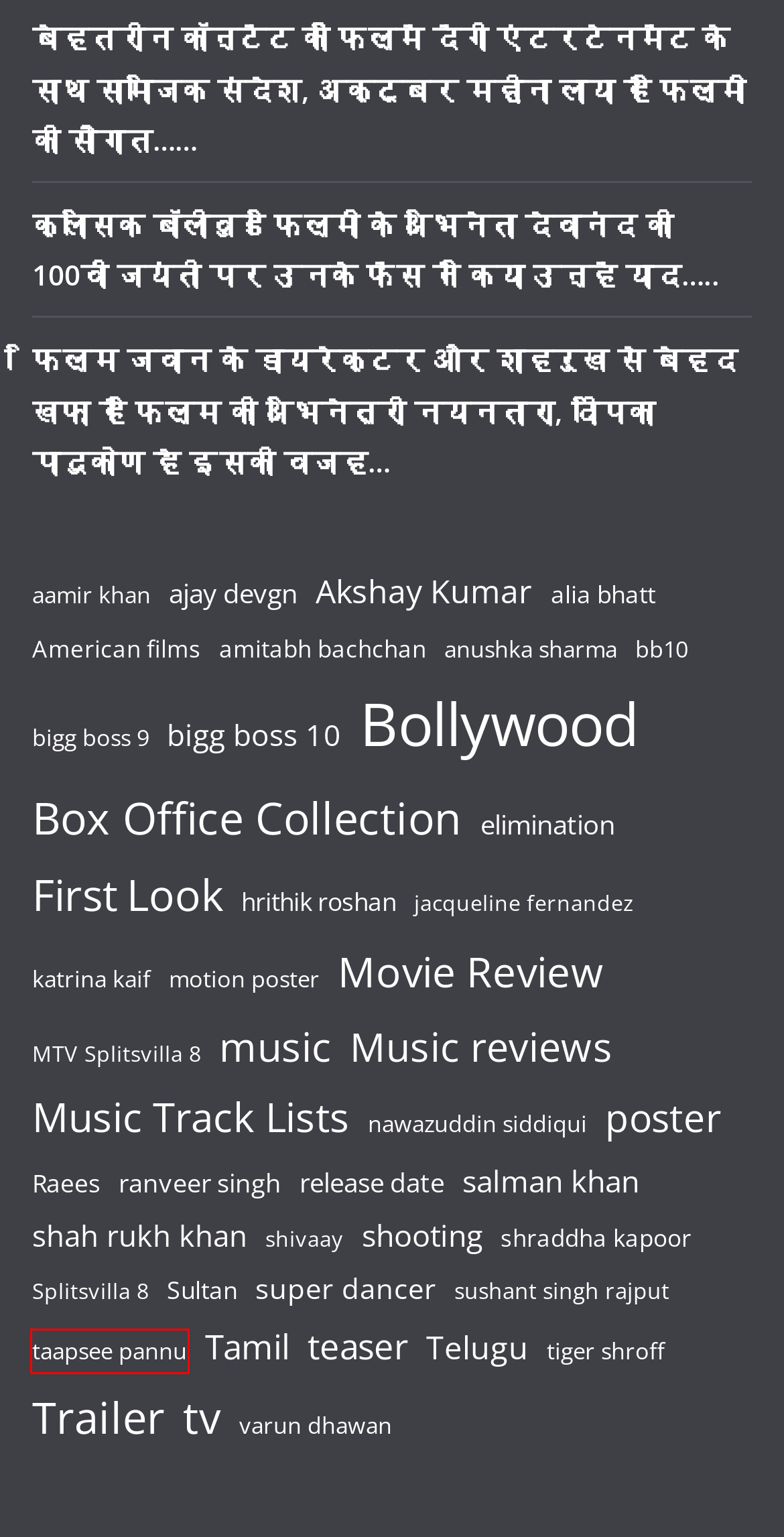Examine the screenshot of a webpage with a red bounding box around an element. Then, select the webpage description that best represents the new page after clicking the highlighted element. Here are the descriptions:
A. taapsee pannu - BollywoodFarm
B. MTV Splitsvilla 8 - BollywoodFarm
C. teaser - BollywoodFarm
D. Trailer - BollywoodFarm
E. varun dhawan - BollywoodFarm
F. ranveer singh - BollywoodFarm
G. tiger shroff - BollywoodFarm
H. Tamil - BollywoodFarm

A